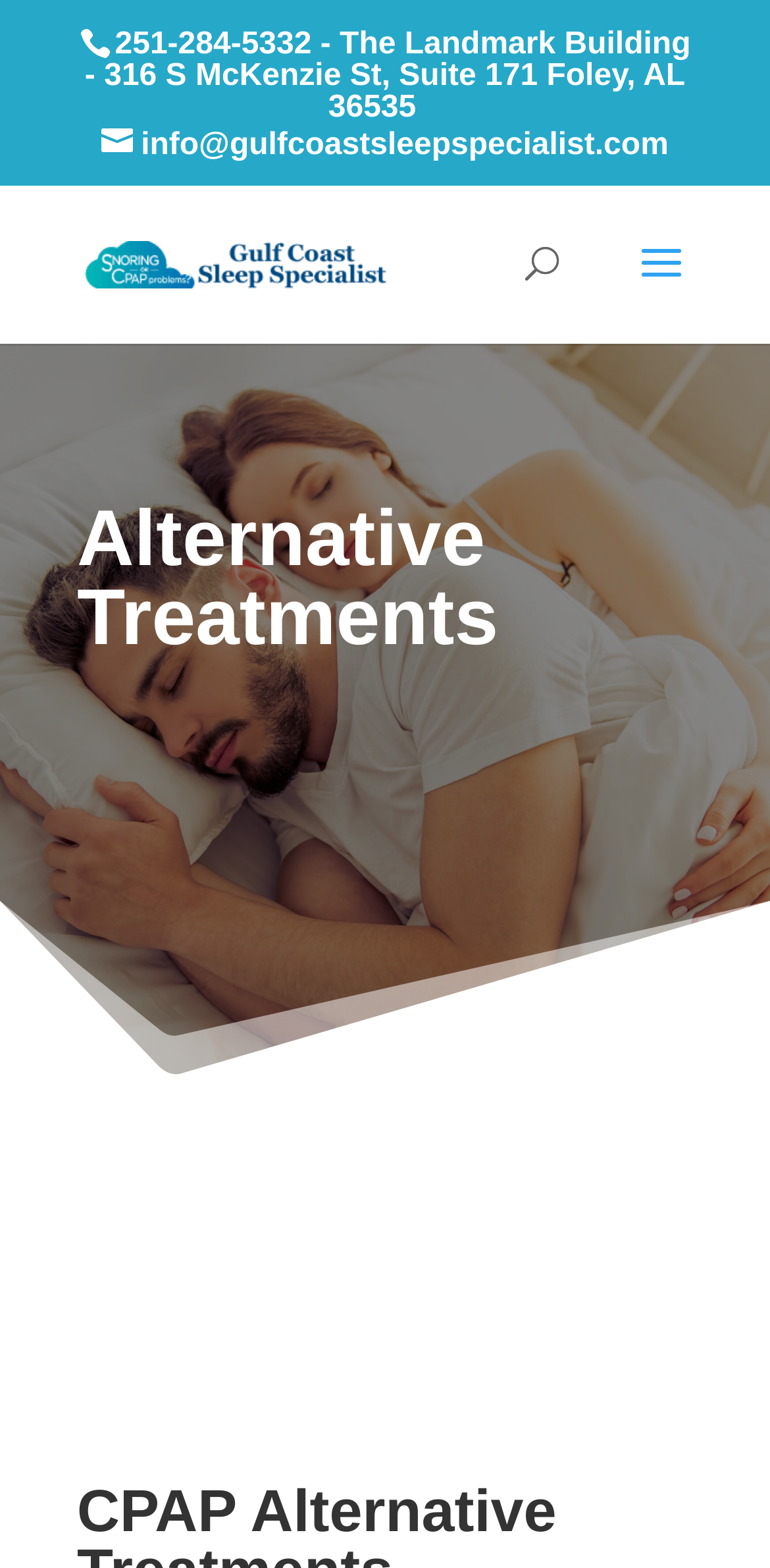Give a one-word or one-phrase response to the question: 
What is the name of the building where the sleep specialist is located?

The Landmark Building